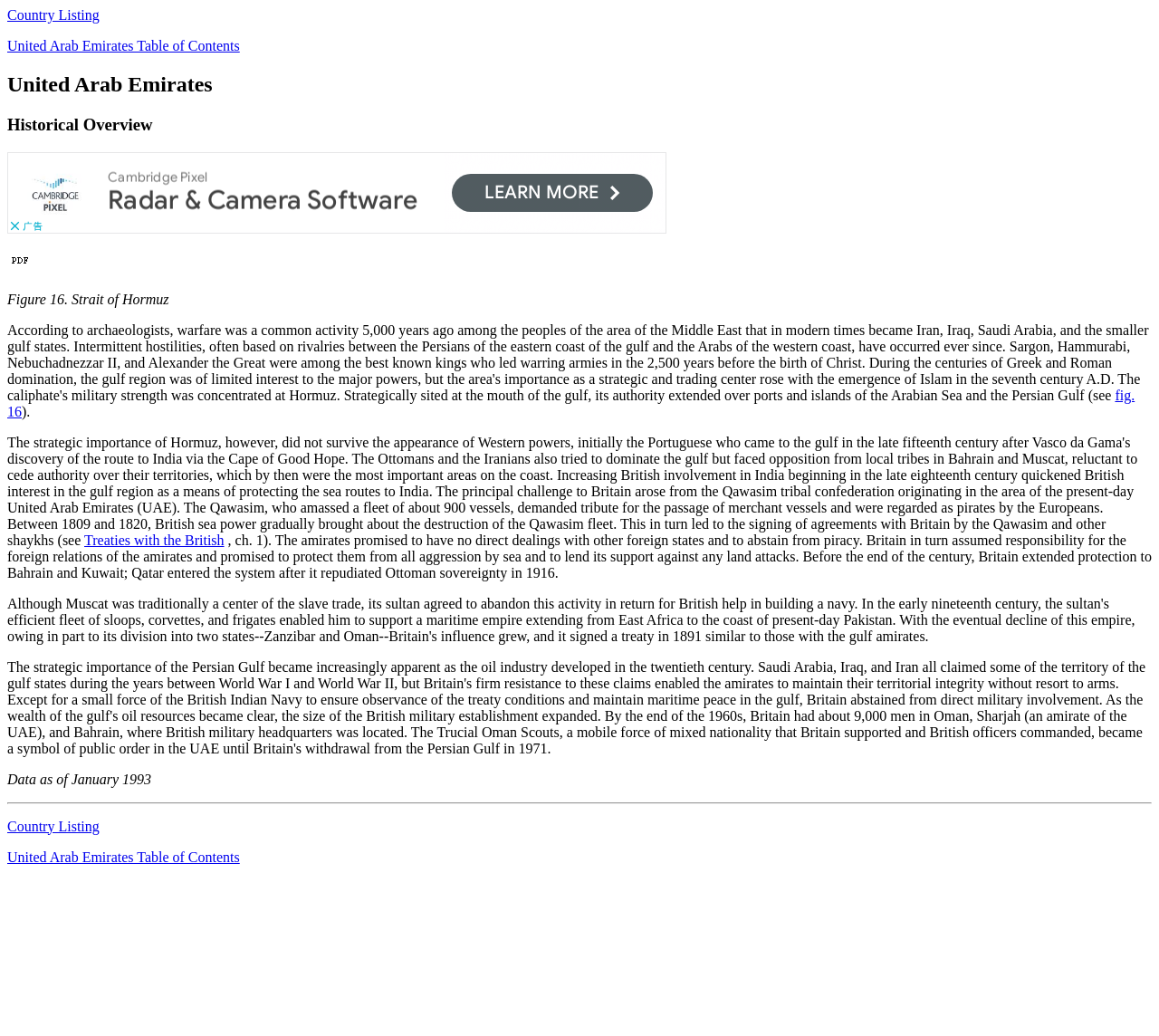Please identify the bounding box coordinates of the element I need to click to follow this instruction: "Go to Country Listing again".

[0.006, 0.79, 0.086, 0.805]